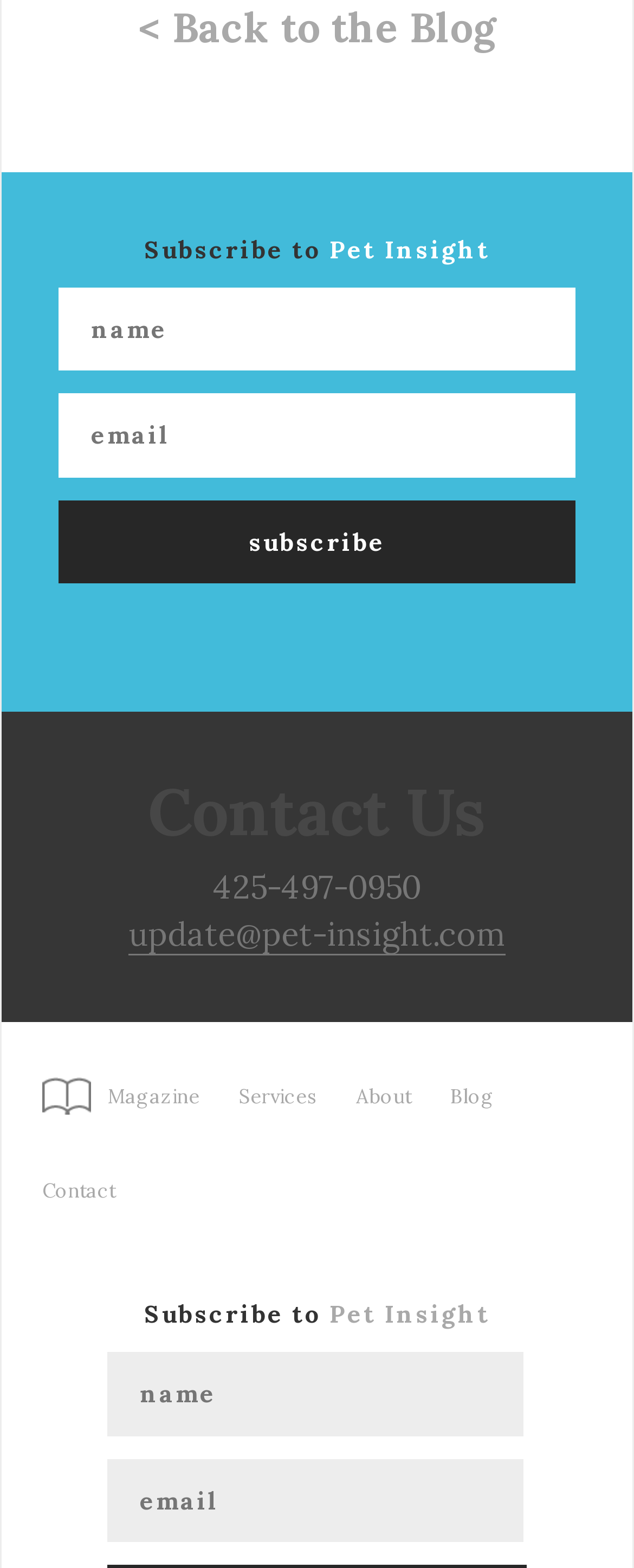Please determine the bounding box coordinates of the area that needs to be clicked to complete this task: 'Go back to the blog'. The coordinates must be four float numbers between 0 and 1, formatted as [left, top, right, bottom].

[0.218, 0.001, 0.782, 0.034]